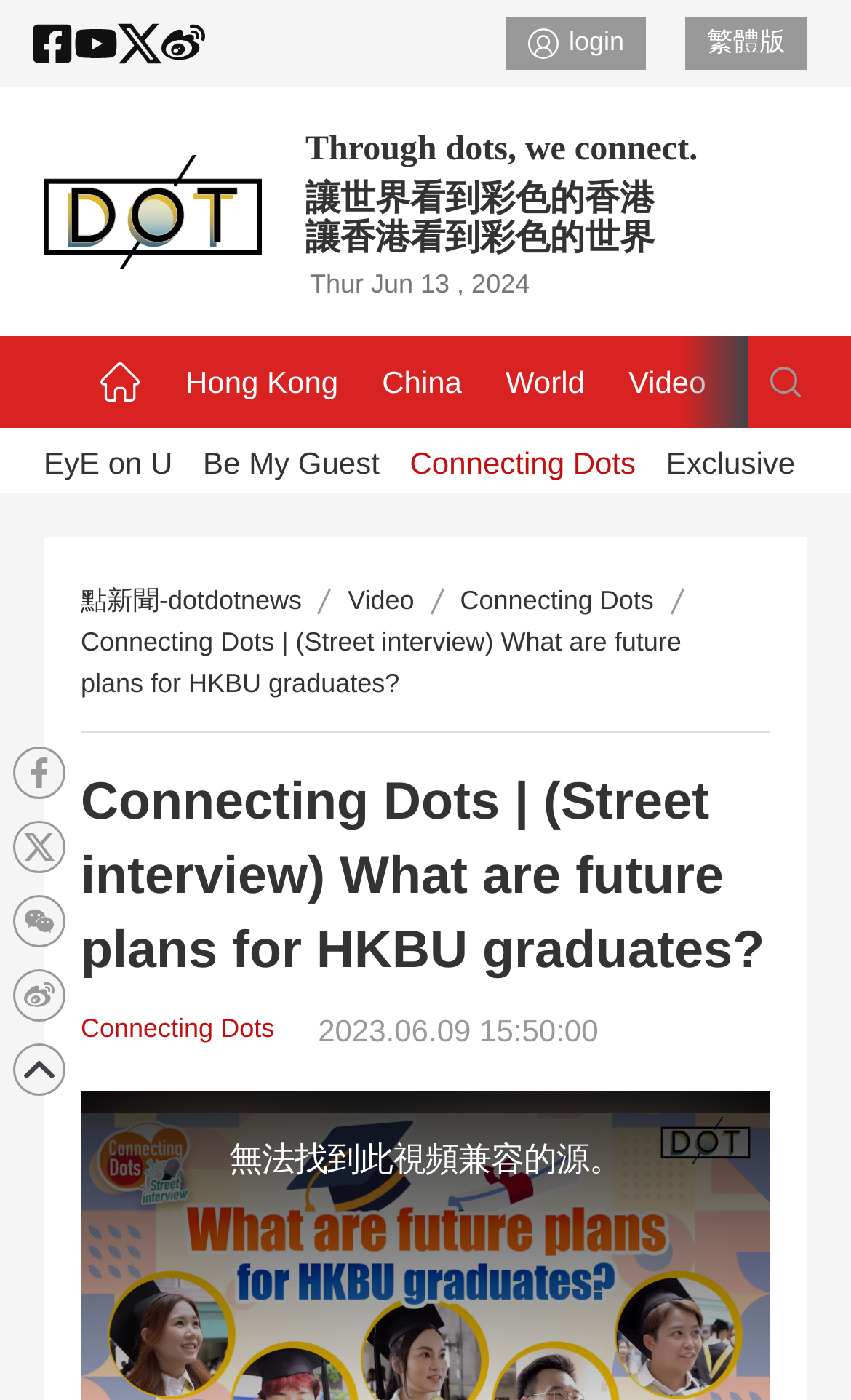Use a single word or phrase to answer the question:
What is the date of the article?

2023.06.09